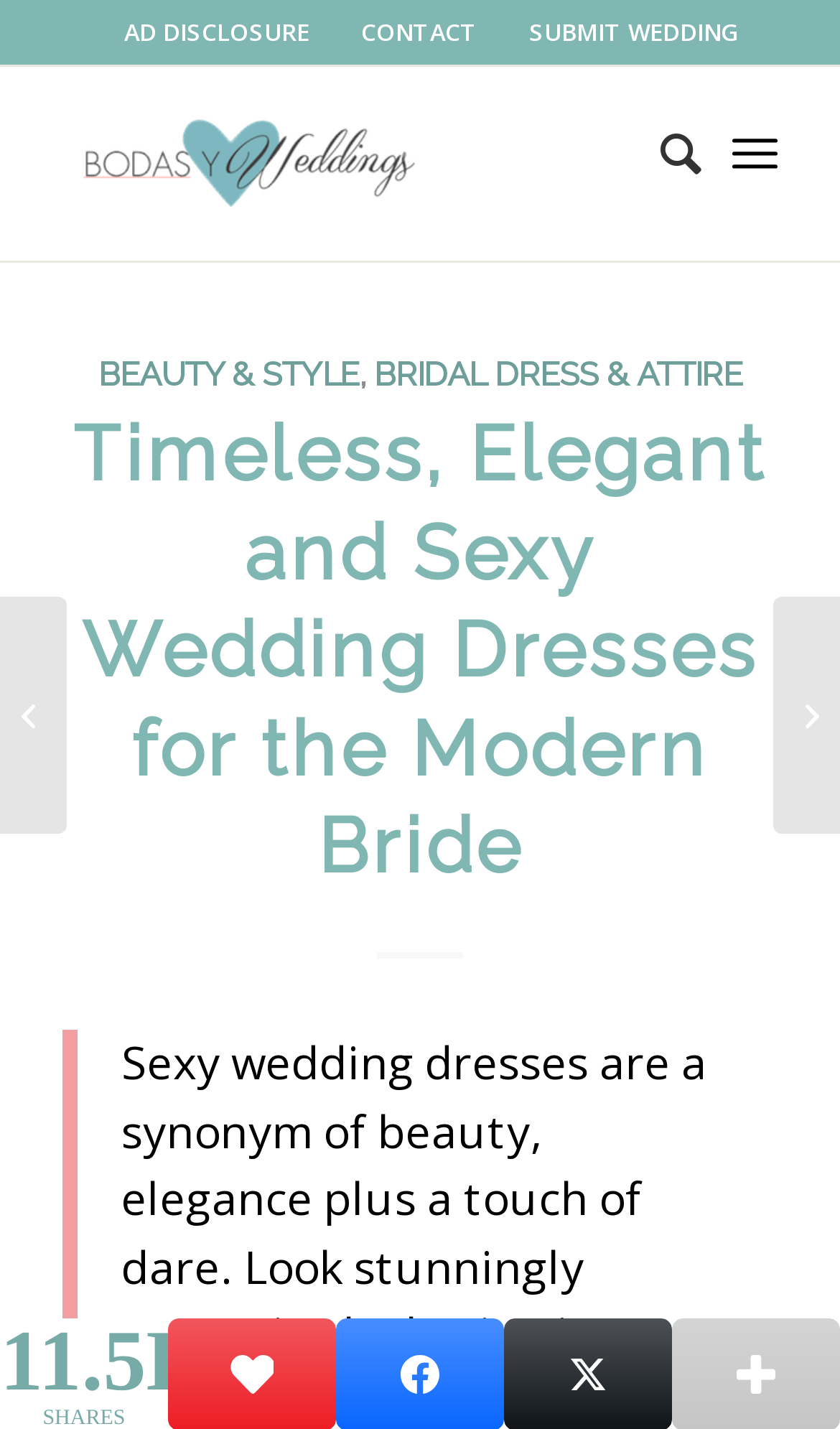What is the logo of the website?
Provide a well-explained and detailed answer to the question.

The logo of the website is 'Bodas y Weddings' which can be found in the top left corner of the webpage, inside a layout table with a bounding box of [0.075, 0.047, 0.755, 0.182].